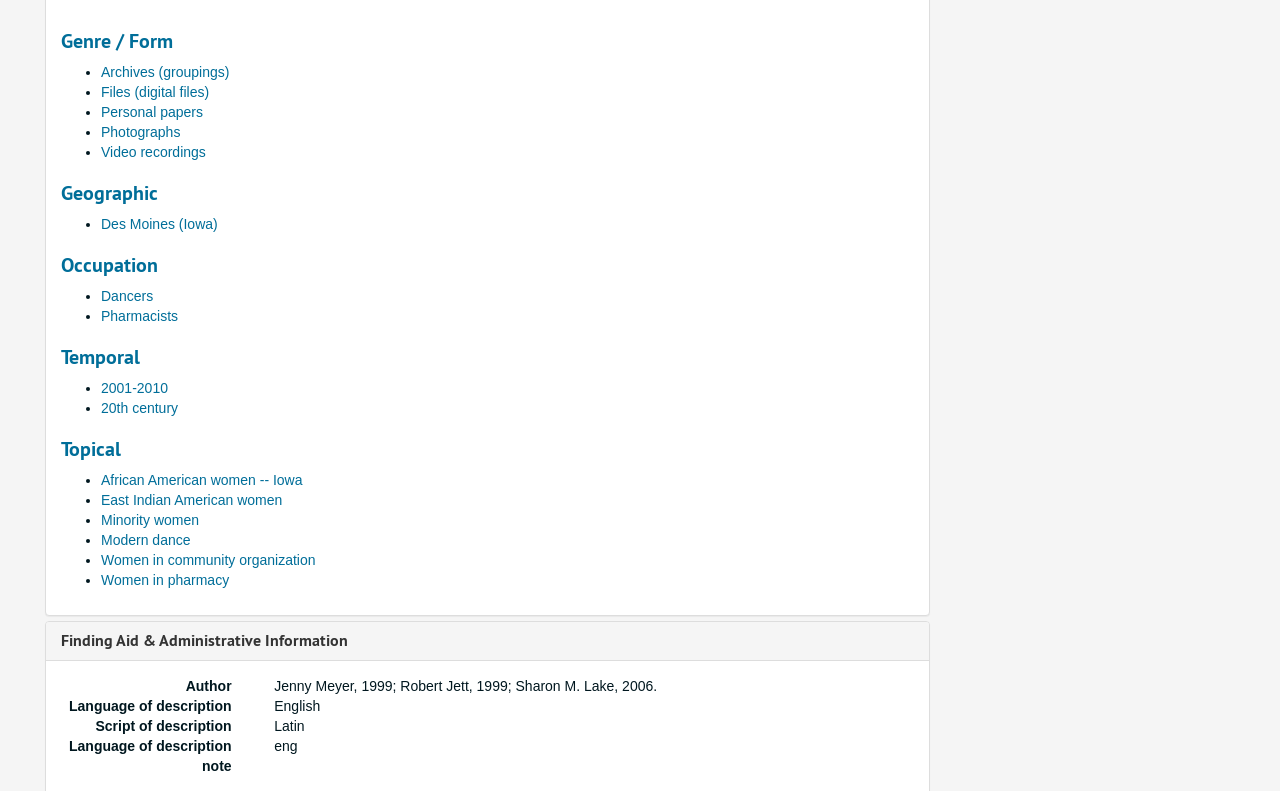Can you find the bounding box coordinates for the element to click on to achieve the instruction: "View Personal papers"?

[0.079, 0.132, 0.159, 0.152]